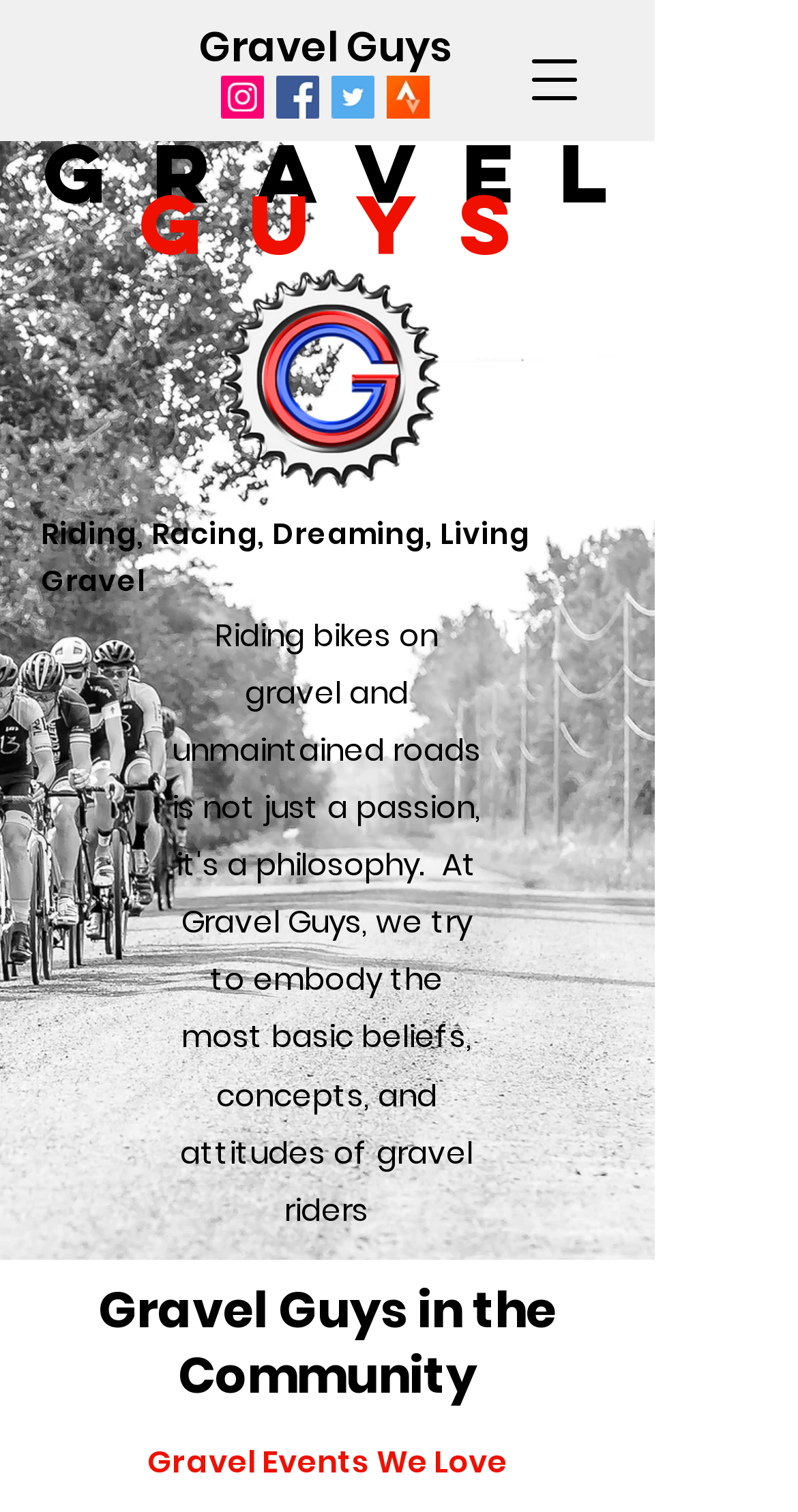Generate a comprehensive caption for the webpage you are viewing.

The webpage is the home page for the Gravel Guys, a group of like-minded individuals who practice gravel cycling in Ottawa. At the top left, there is a link to the Gravel Guys' homepage. Below it, there is a social bar with four links to the group's social media profiles, including Instagram, Facebook, Twitter, and a generic social link, each accompanied by its respective icon. 

To the right of the social bar, there is a button to open the navigation menu. Below the social bar, there is a heading that reads "Gravel Guys in the Community". 

In the middle of the page, there is a large image of the Gravel Guys' logo, "GG.png". Above the logo, there are two headings, "GRAVEL" and "GUYS", placed side by side. Below the logo, there is a paragraph of text that reads "Riding, Racing, Dreaming, Living Gravel". 

At the bottom of the page, there is a section with a heading that reads "Gravel Events We Love".